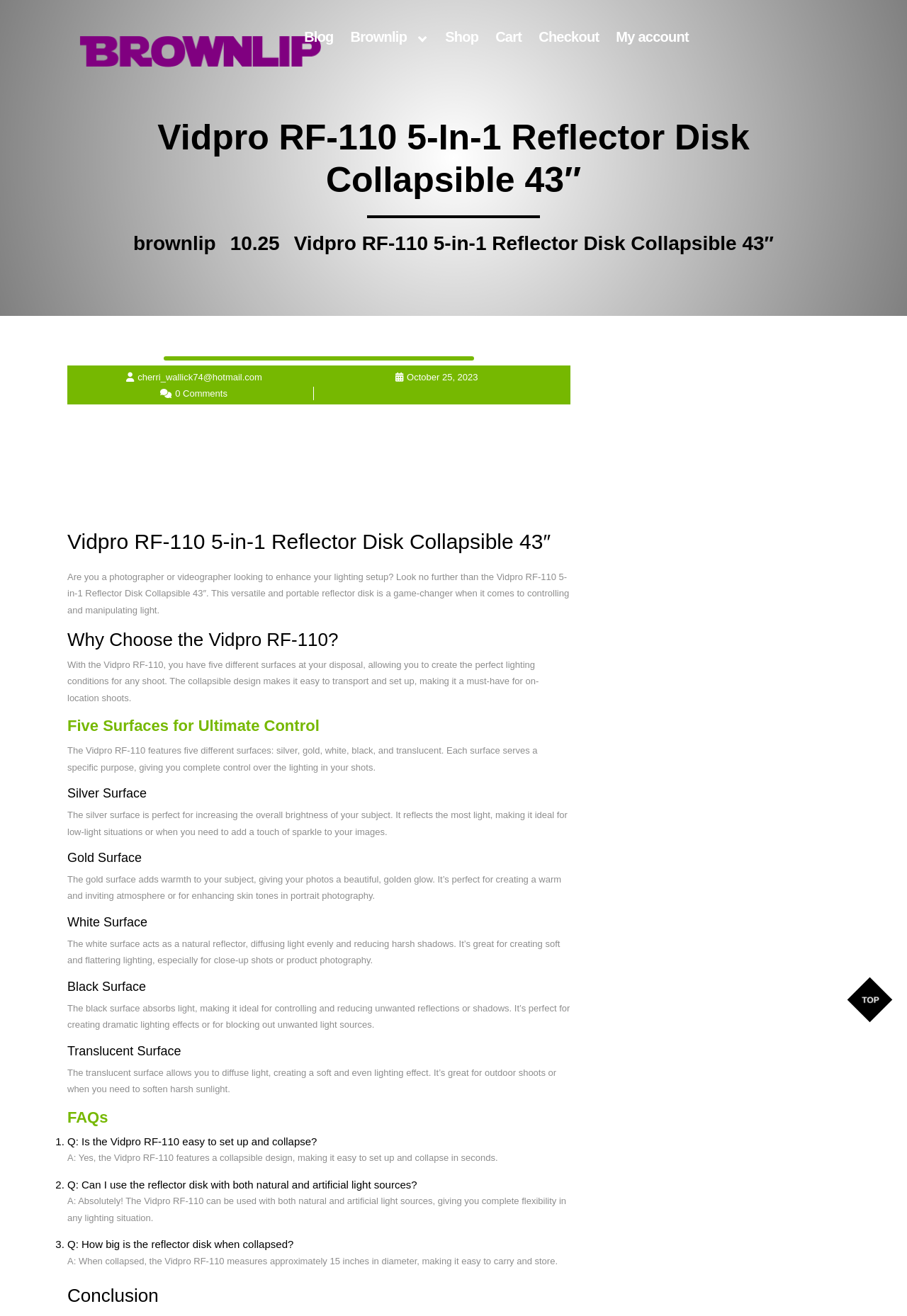Determine the bounding box for the described UI element: "My account".

[0.679, 0.022, 0.759, 0.034]